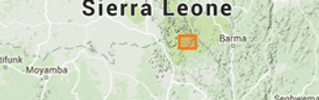Answer the following in one word or a short phrase: 
What is the purpose of Tandem Liber Holdings' projects?

Establishing NI 43-101 standard